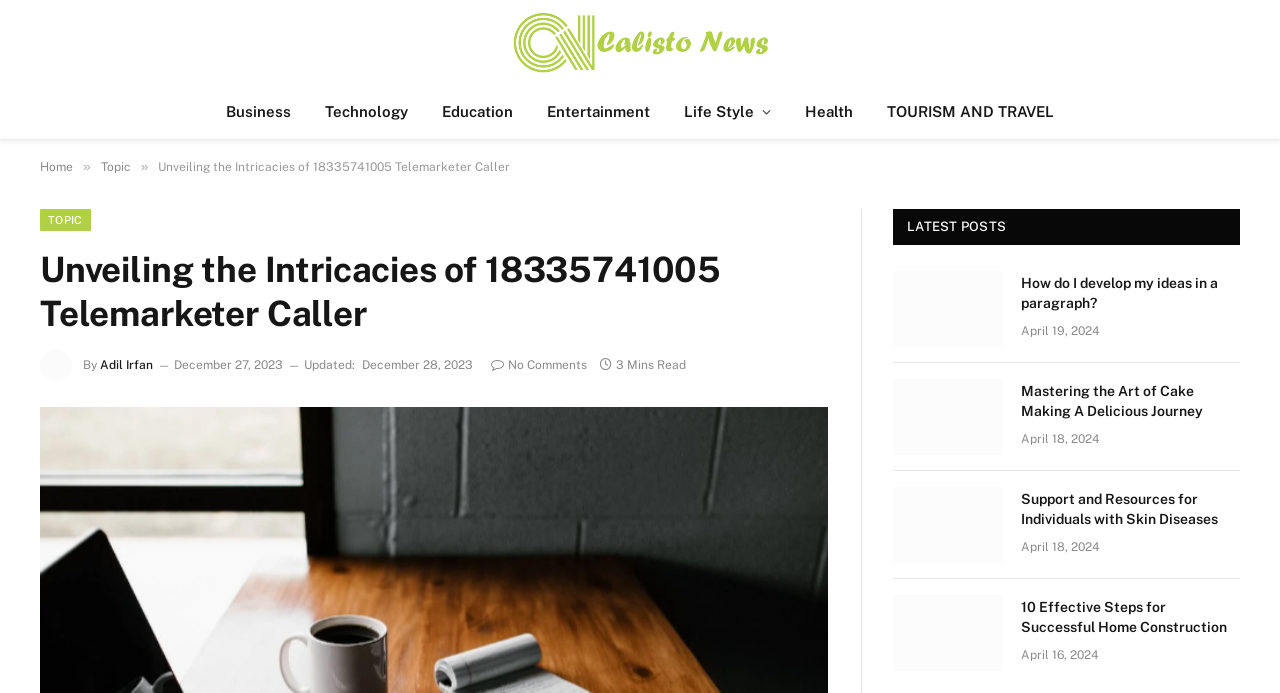Utilize the details in the image to thoroughly answer the following question: How many minutes does it take to read the article 'Unveiling the Intricacies of 18335741005 Telemarketer Caller'?

According to the webpage, the article 'Unveiling the Intricacies of 18335741005 Telemarketer Caller' takes 3 minutes to read, as indicated by the '3 Mins Read' label.